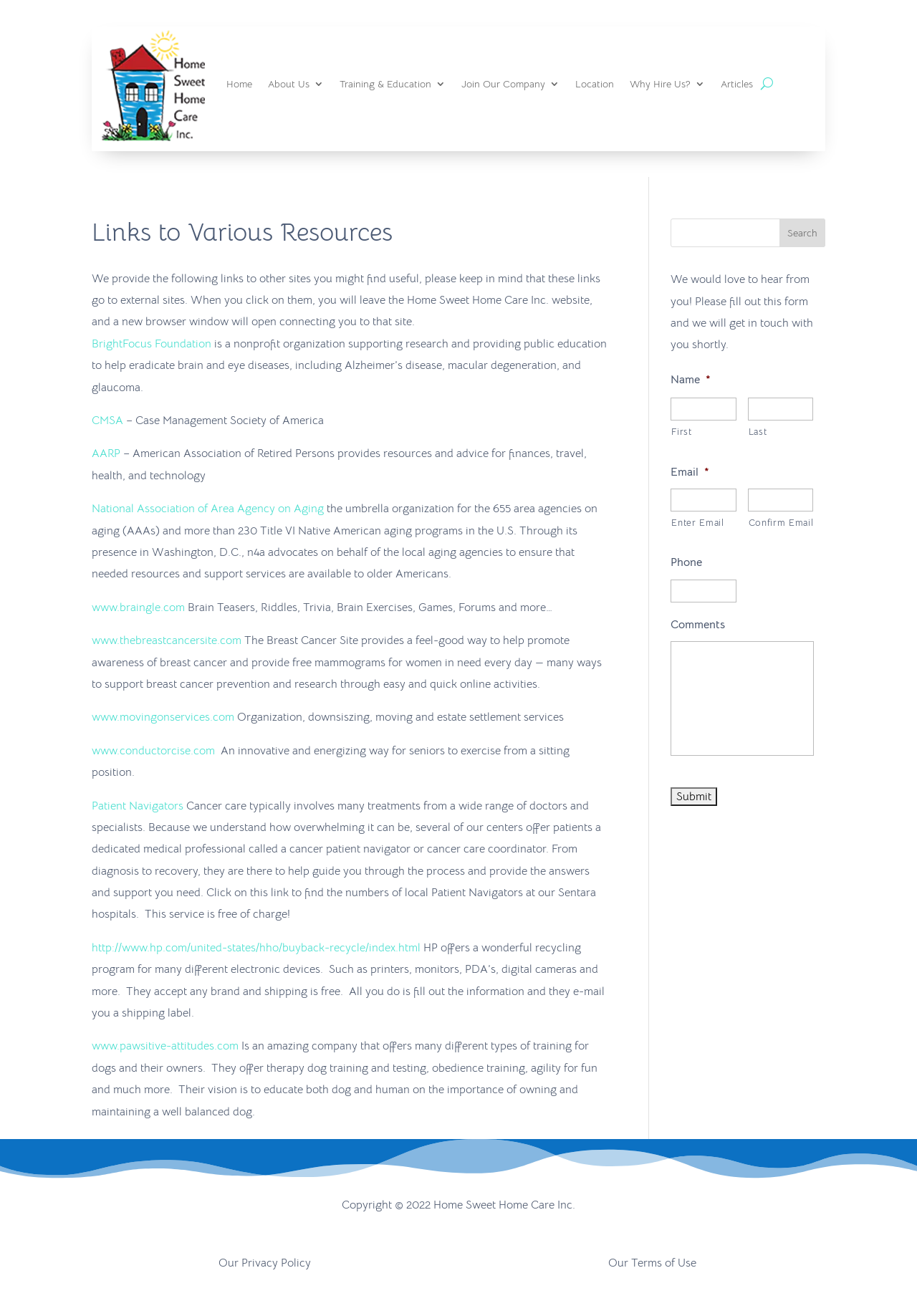Indicate the bounding box coordinates of the element that must be clicked to execute the instruction: "Click on the Home link". The coordinates should be given as four float numbers between 0 and 1, i.e., [left, top, right, bottom].

[0.247, 0.02, 0.275, 0.107]